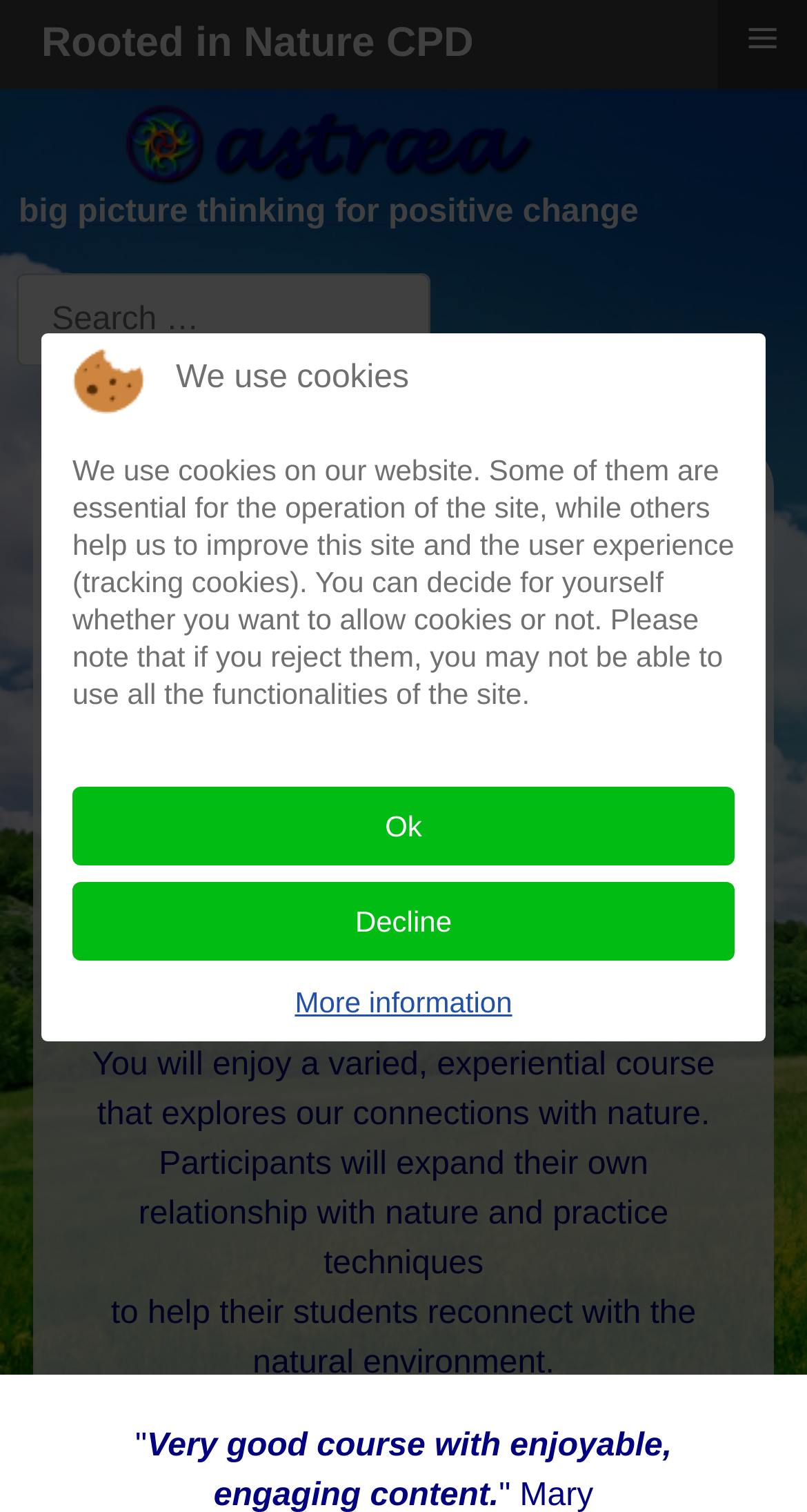Your task is to extract the text of the main heading from the webpage.

Rooted in Nature CPD